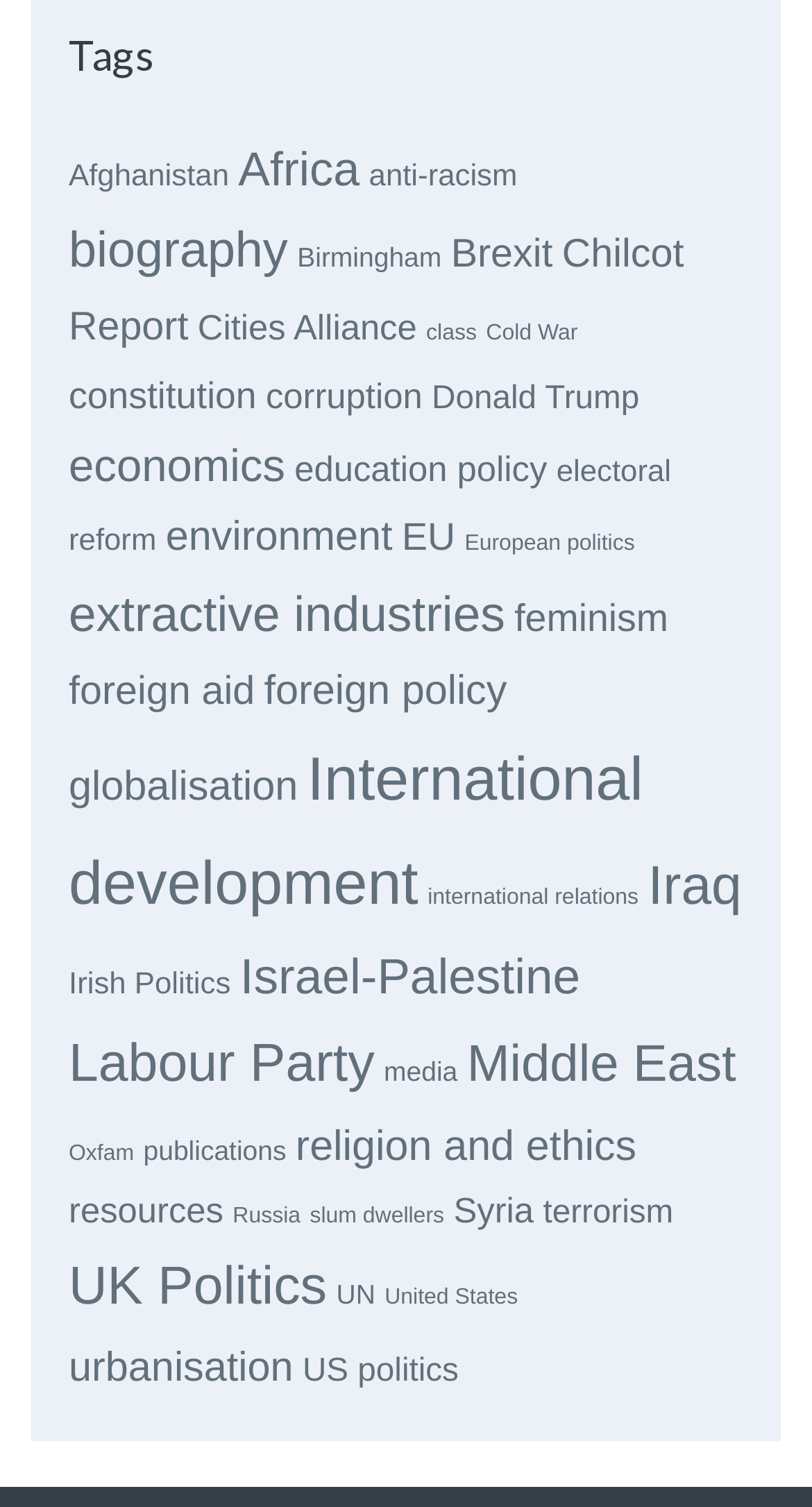Please specify the bounding box coordinates of the region to click in order to perform the following instruction: "View items related to Brexit".

[0.555, 0.155, 0.681, 0.184]